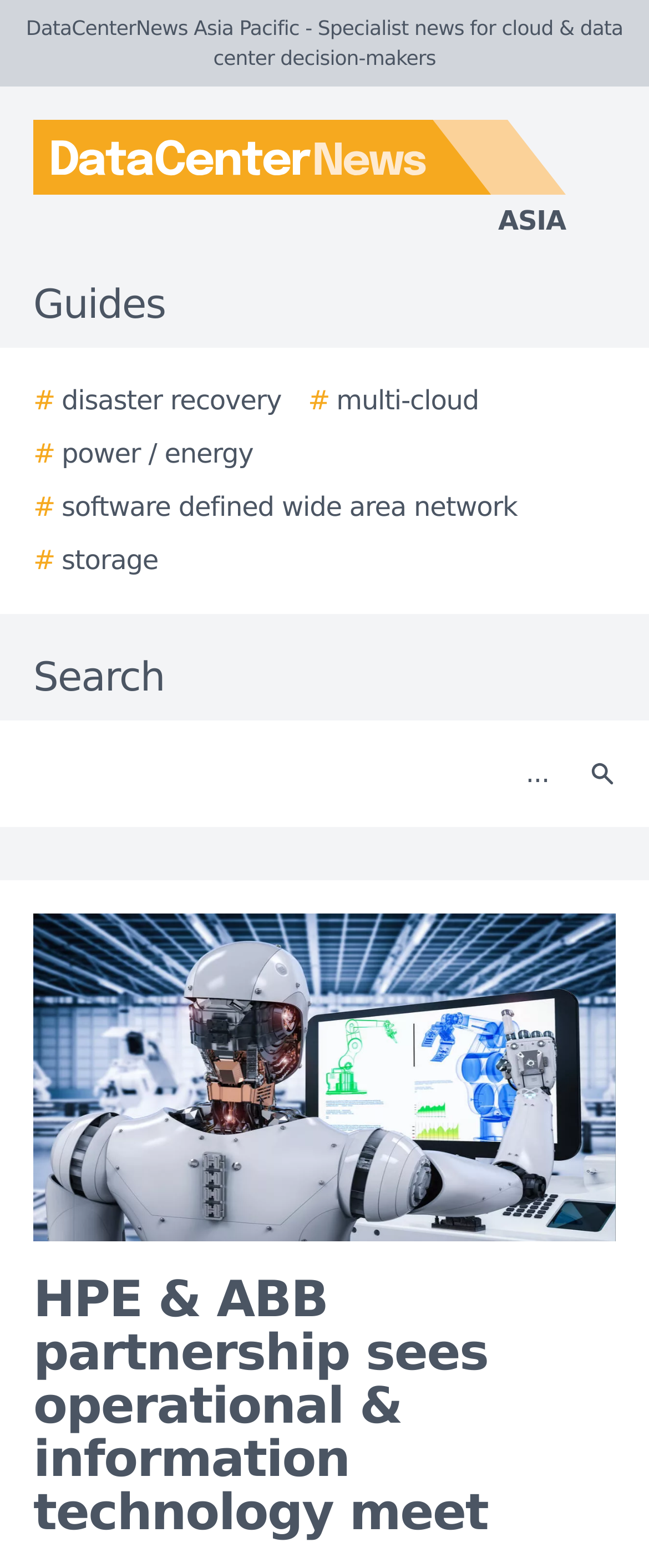Using floating point numbers between 0 and 1, provide the bounding box coordinates in the format (top-left x, top-left y, bottom-right x, bottom-right y). Locate the UI element described here: aria-label="Search"

[0.877, 0.468, 0.979, 0.519]